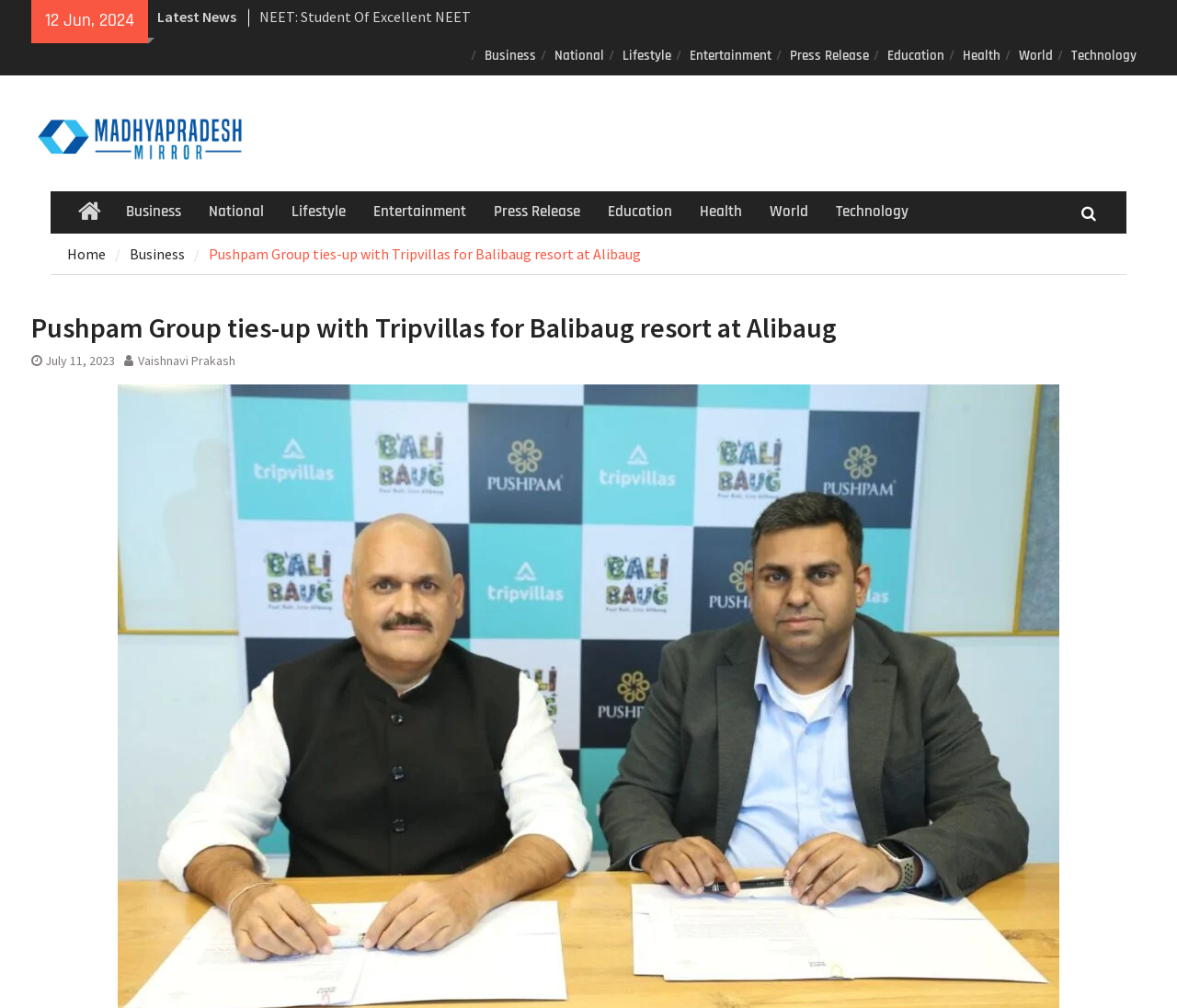Please identify the bounding box coordinates of the element's region that I should click in order to complete the following instruction: "Go to the 'Home' page". The bounding box coordinates consist of four float numbers between 0 and 1, i.e., [left, top, right, bottom].

[0.057, 0.19, 0.095, 0.232]